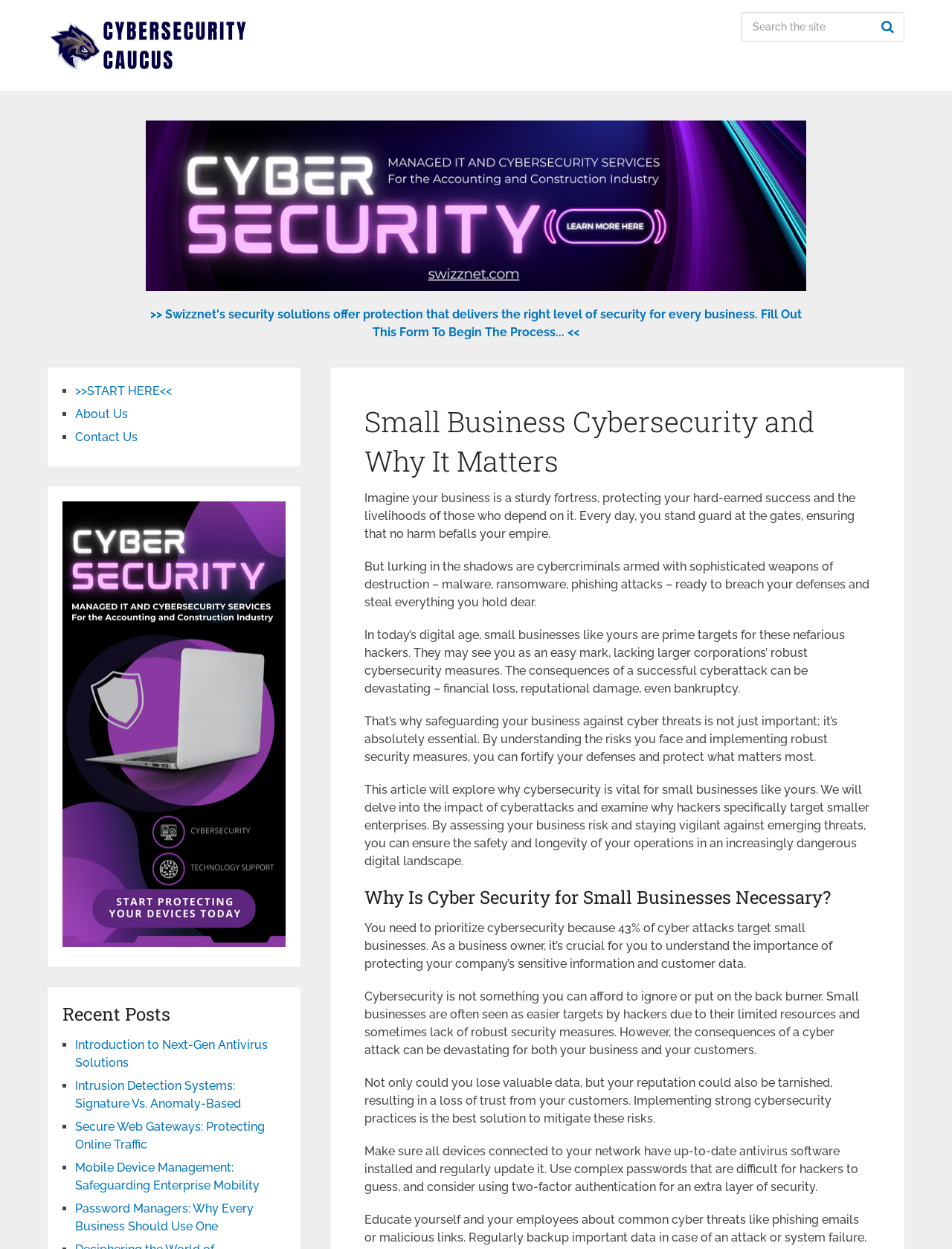Craft a detailed narrative of the webpage's structure and content.

This webpage is about cybersecurity for small businesses, with a focus on the importance of protecting against cyber threats. At the top, there is a heading "Cybersecurity Caucus" with a link and an image. Below this, there is a search bar with a button on the right side.

On the left side of the page, there is a large image related to cybersecurity. To the right of the image, there is a link to "Swizznet's security solutions" with a brief description.

The main content of the page is divided into sections. The first section has a heading "Small Business Cybersecurity and Why It Matters" and several paragraphs of text that discuss the importance of cybersecurity for small businesses, the risks of cyber attacks, and the consequences of not protecting against them.

Below this, there is a section with a heading "Why Is Cyber Security for Small Businesses Necessary?" which provides more information on the importance of cybersecurity, including statistics and the risks of not prioritizing it.

The page also has a list of links to other articles on related topics, such as antivirus solutions, intrusion detection systems, and password managers. These links are organized into a list with bullet points and are located at the bottom of the page.

Additionally, there are links to "About Us" and "Contact Us" pages, as well as a section with a heading "Recent Posts" that lists several recent articles on cybersecurity topics.